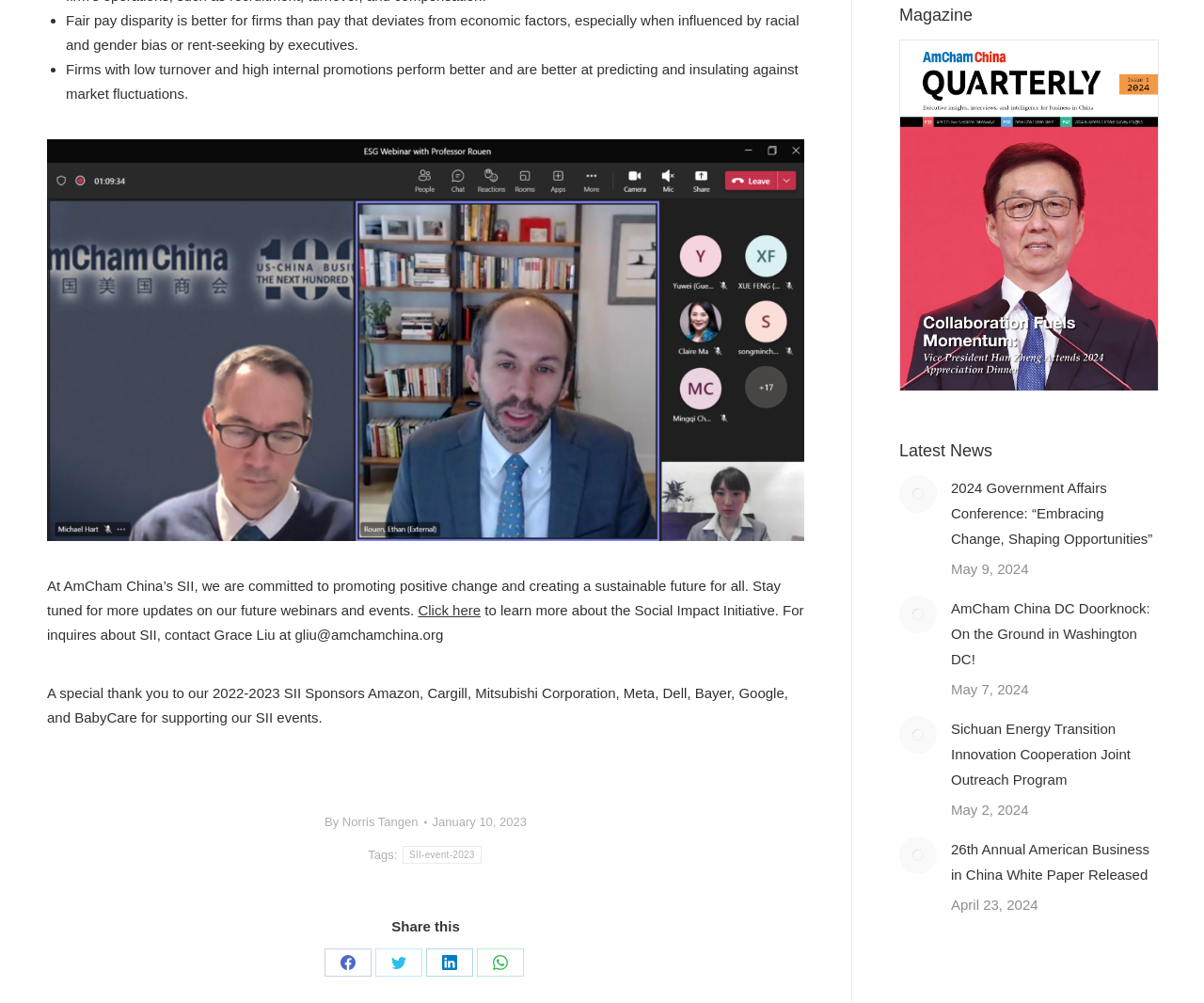How many sponsors are mentioned for the 2022-2023 SII events? Examine the screenshot and reply using just one word or a brief phrase.

8